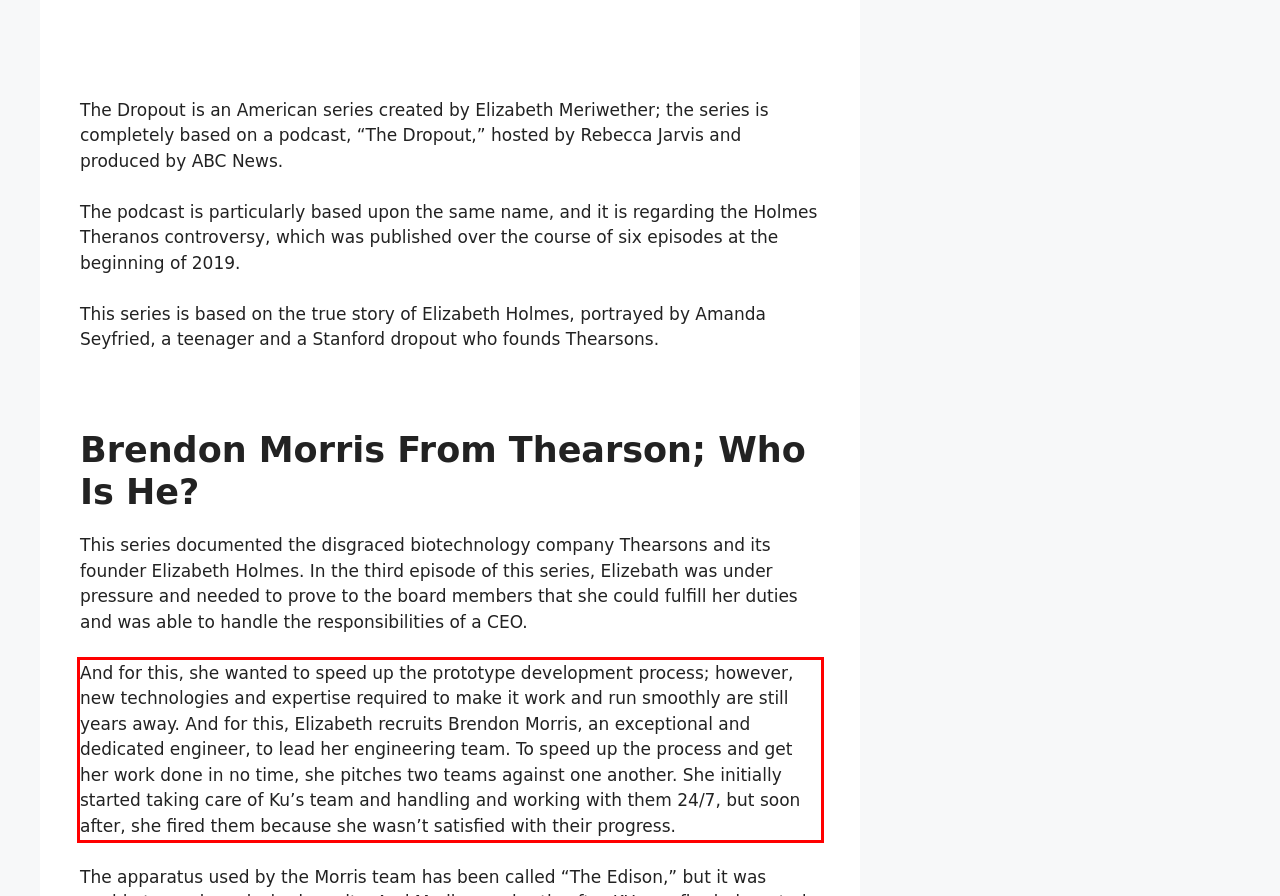Given a screenshot of a webpage, locate the red bounding box and extract the text it encloses.

And for this, she wanted to speed up the prototype development process; however, new technologies and expertise required to make it work and run smoothly are still years away. And for this, Elizabeth recruits Brendon Morris, an exceptional and dedicated engineer, to lead her engineering team. To speed up the process and get her work done in no time, she pitches two teams against one another. She initially started taking care of Ku’s team and handling and working with them 24/7, but soon after, she fired them because she wasn’t satisfied with their progress.